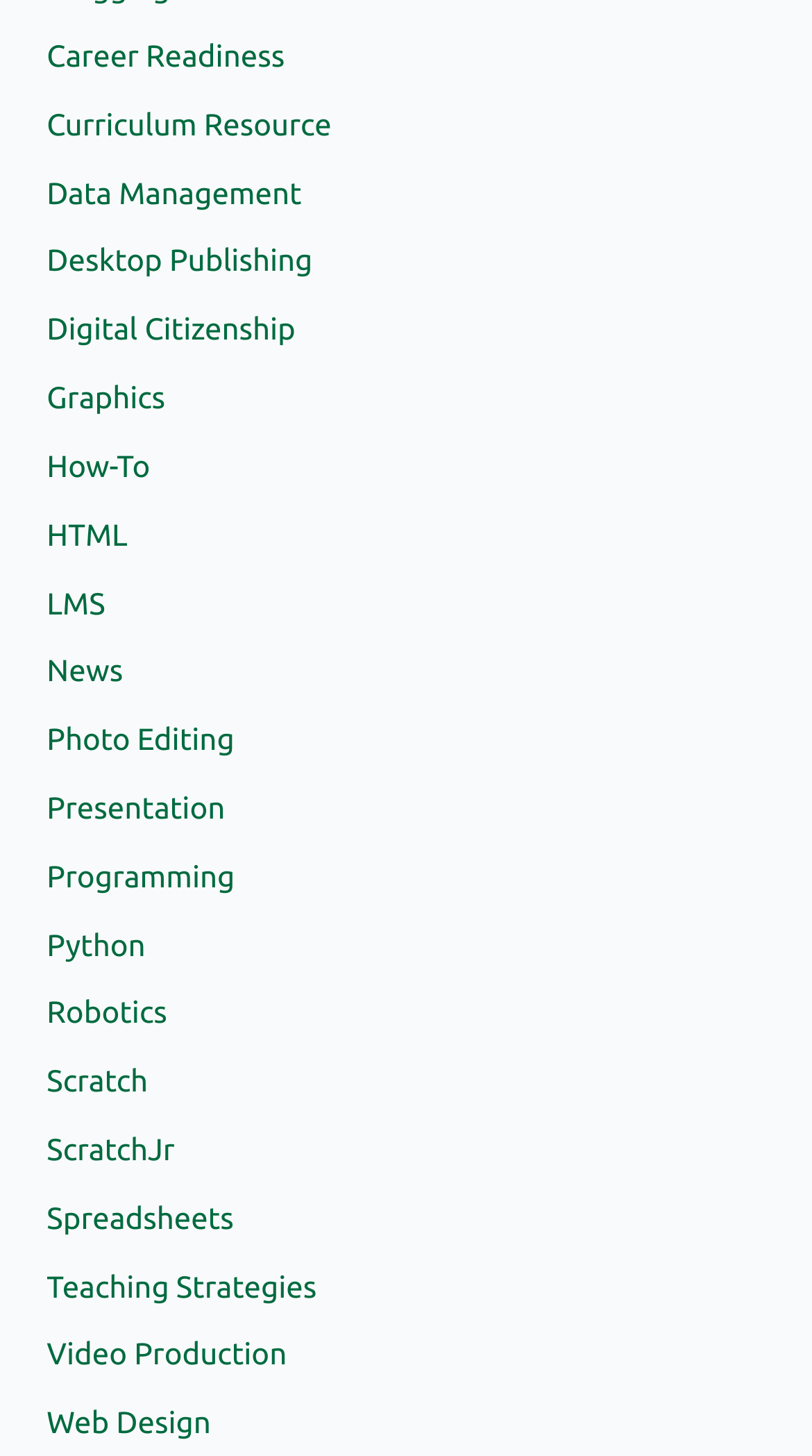What are the main categories on this webpage?
By examining the image, provide a one-word or phrase answer.

Various tech and education topics